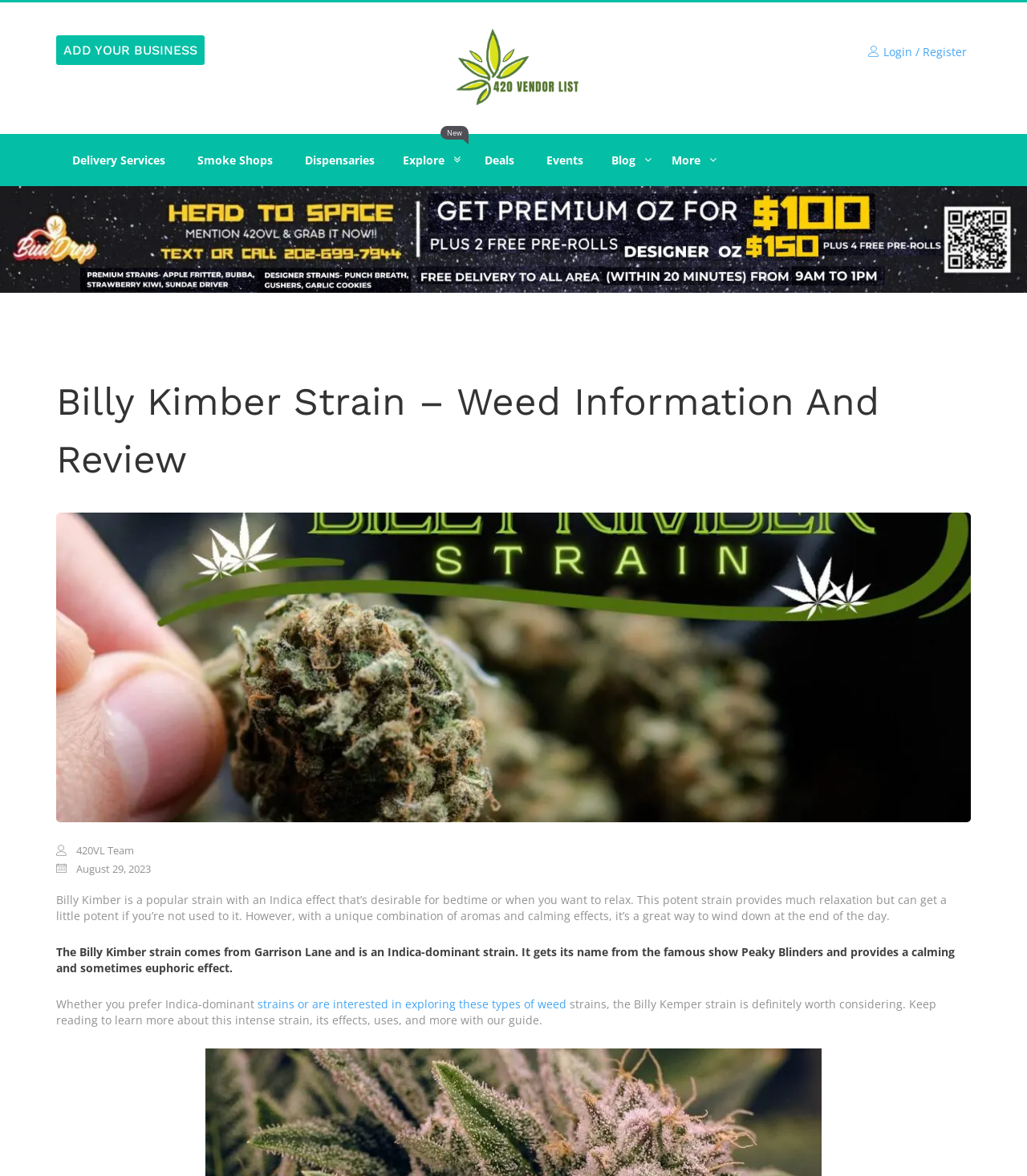Find the bounding box coordinates of the element I should click to carry out the following instruction: "Click on ADD YOUR BUSINESS".

[0.055, 0.03, 0.199, 0.055]